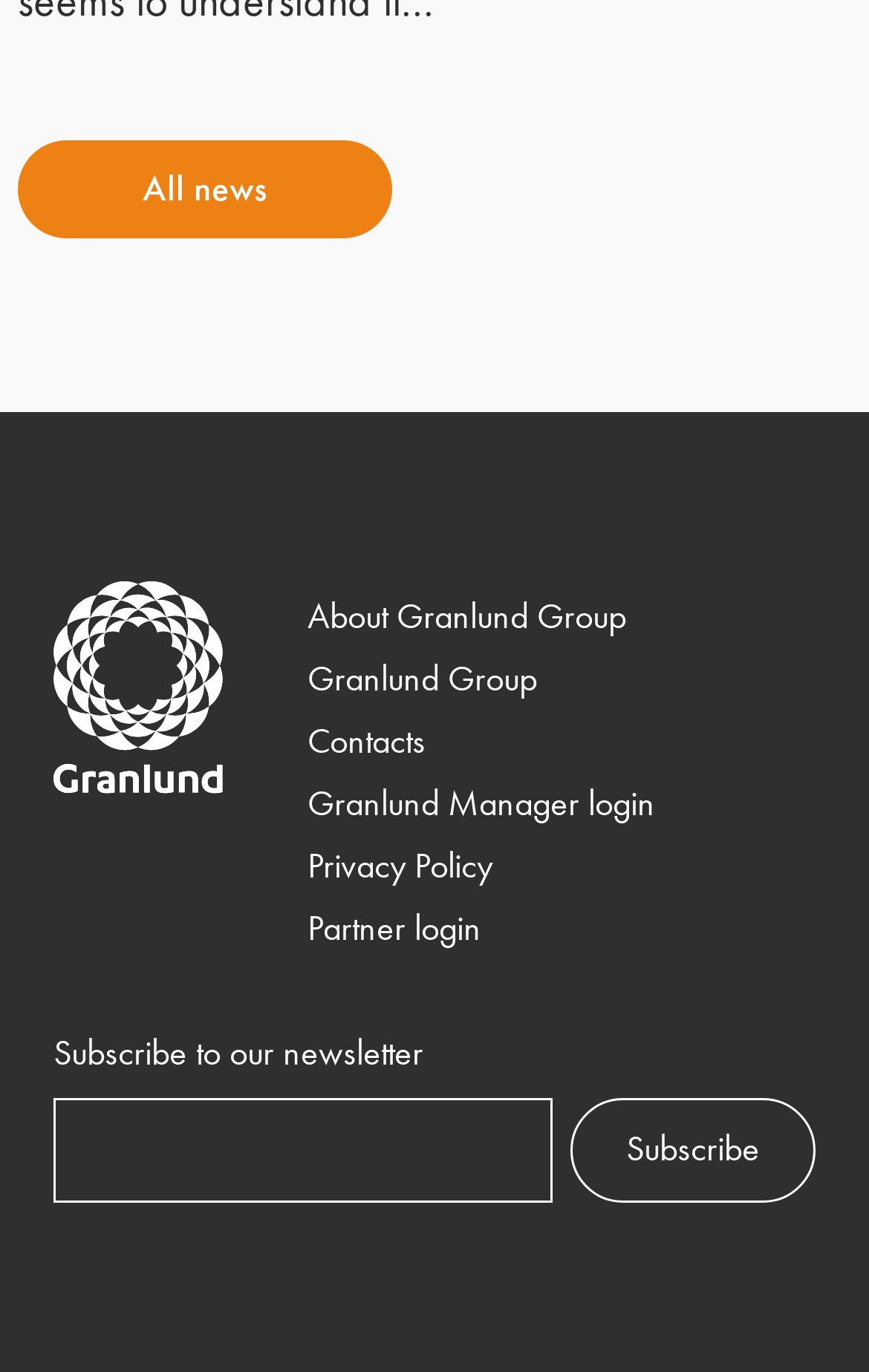Bounding box coordinates are specified in the format (top-left x, top-left y, bottom-right x, bottom-right y). All values are floating point numbers bounded between 0 and 1. Please provide the bounding box coordinate of the region this sentence describes: About Granlund Group

[0.354, 0.431, 0.72, 0.465]